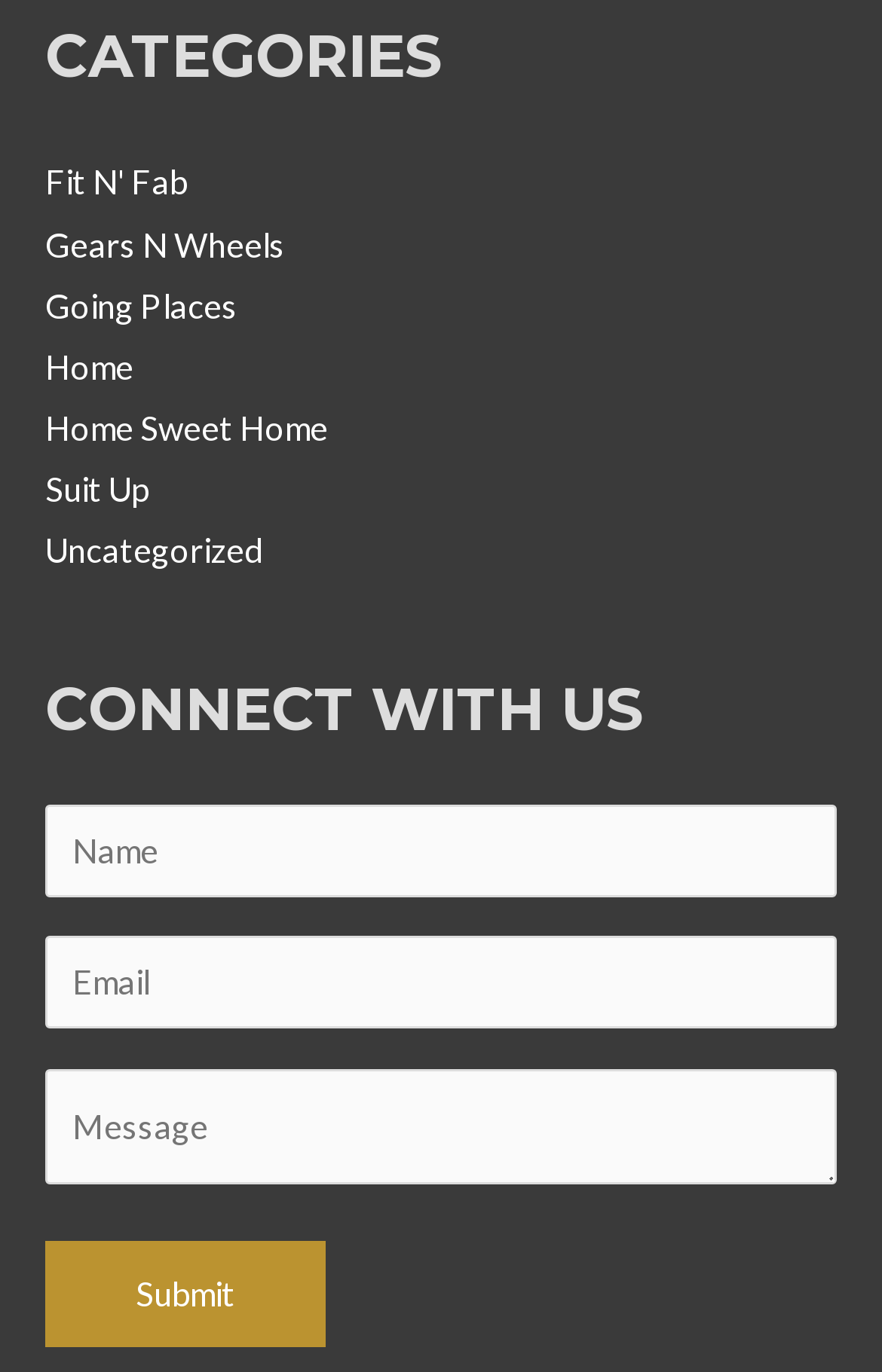Predict the bounding box coordinates of the UI element that matches this description: "parent_node: Search name="s" placeholder="Search"". The coordinates should be in the format [left, top, right, bottom] with each value between 0 and 1.

None